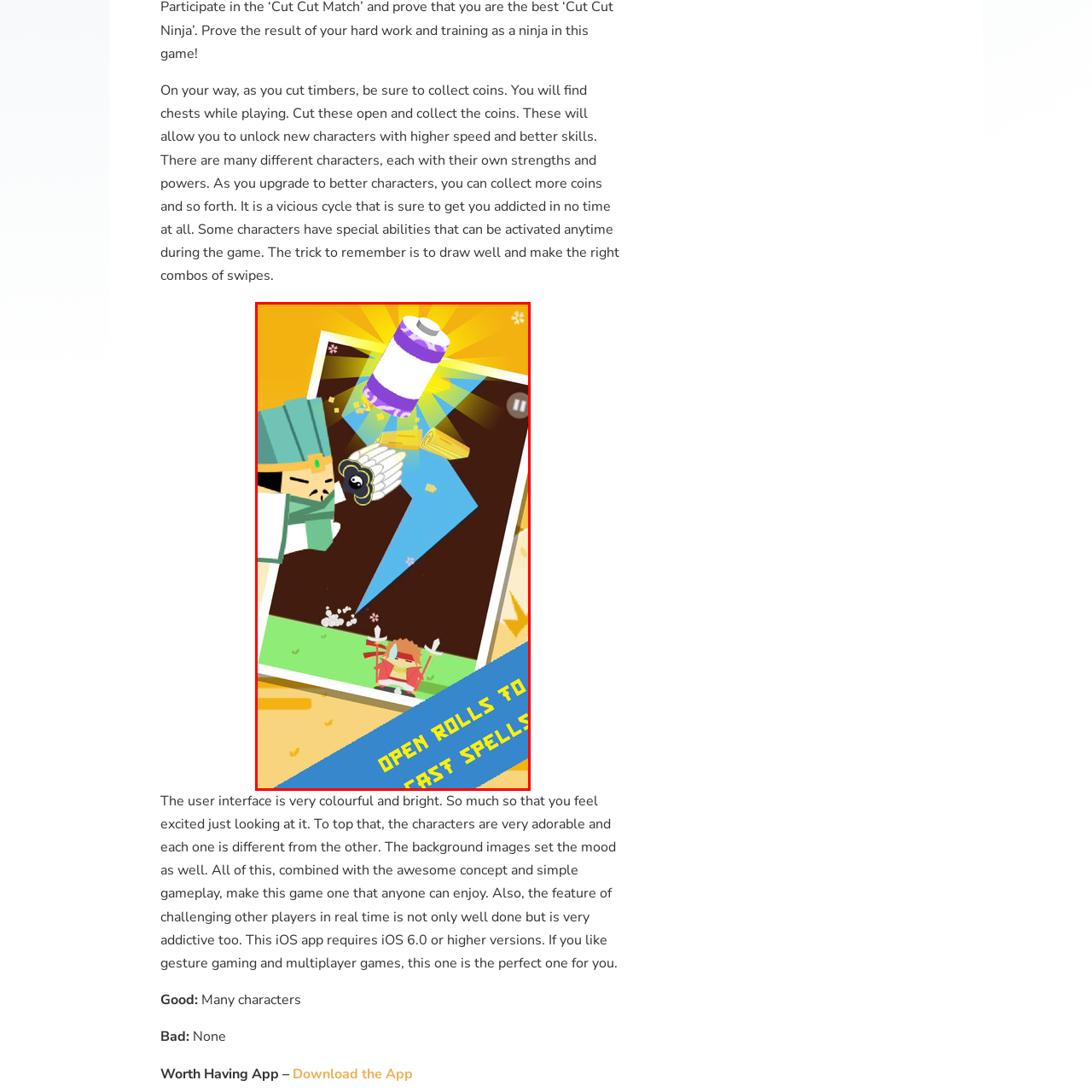What is the purpose of the coins and scrolls?
Focus on the section of the image outlined in red and give a thorough answer to the question.

The presence of coins and scrolls scattered throughout the image implies that they are resources used in the game. The caption mentions 'gameplay mechanics', which suggests that these resources are essential for progressing through the game.